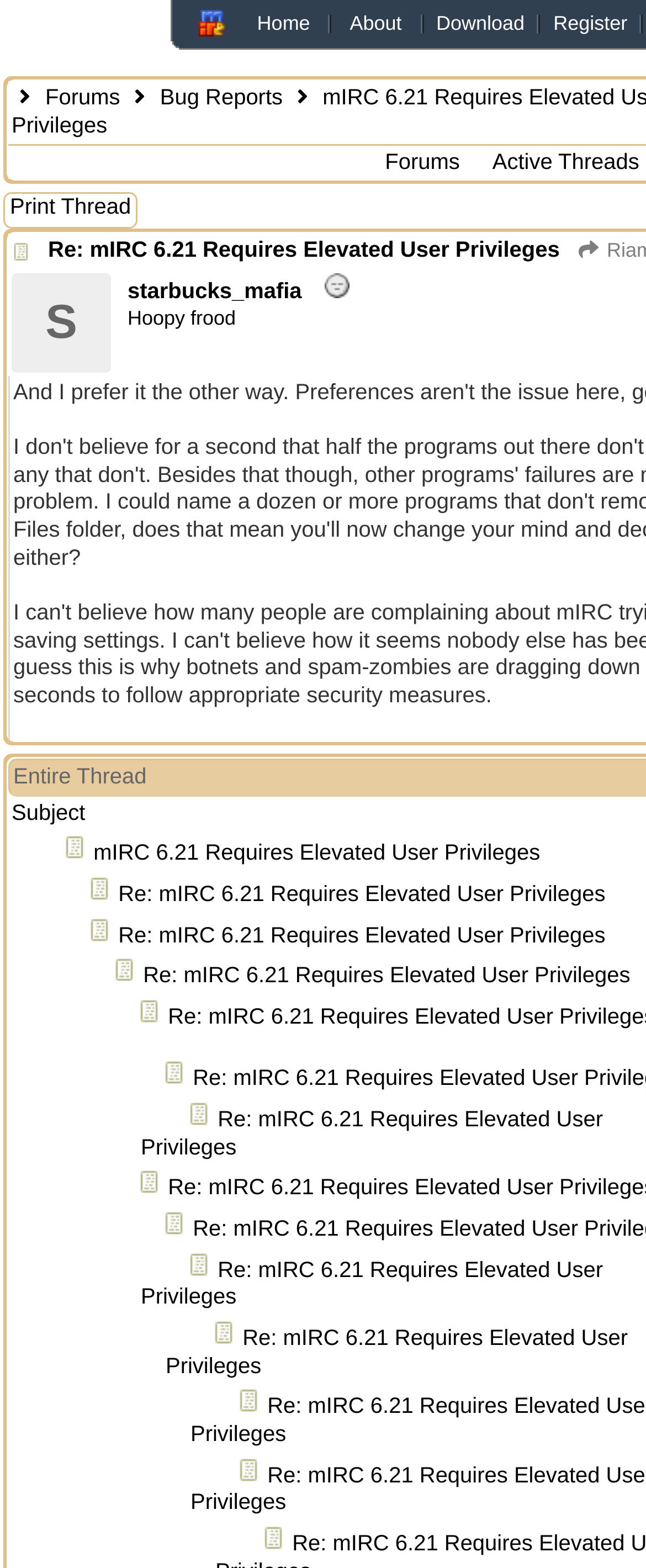Please mark the bounding box coordinates of the area that should be clicked to carry out the instruction: "Get YouTube downloader app for Android in India".

None